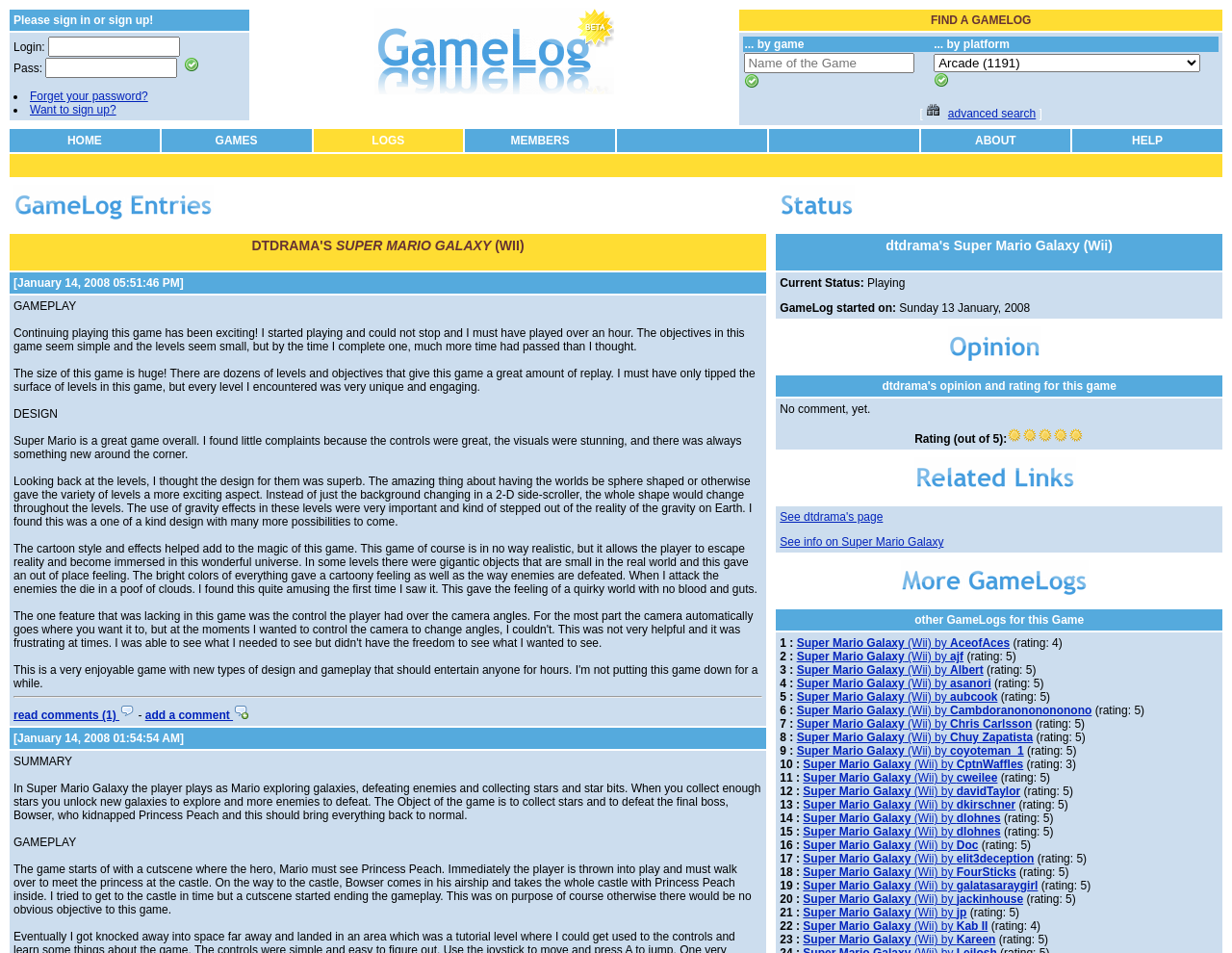What type of game is 'Super Mario Galaxy'?
Provide a detailed and extensive answer to the question.

The text 'DTDRAMA'S SUPER MARIO GALAXY (WII)' suggests that 'Super Mario Galaxy' is a game for the Wii console.